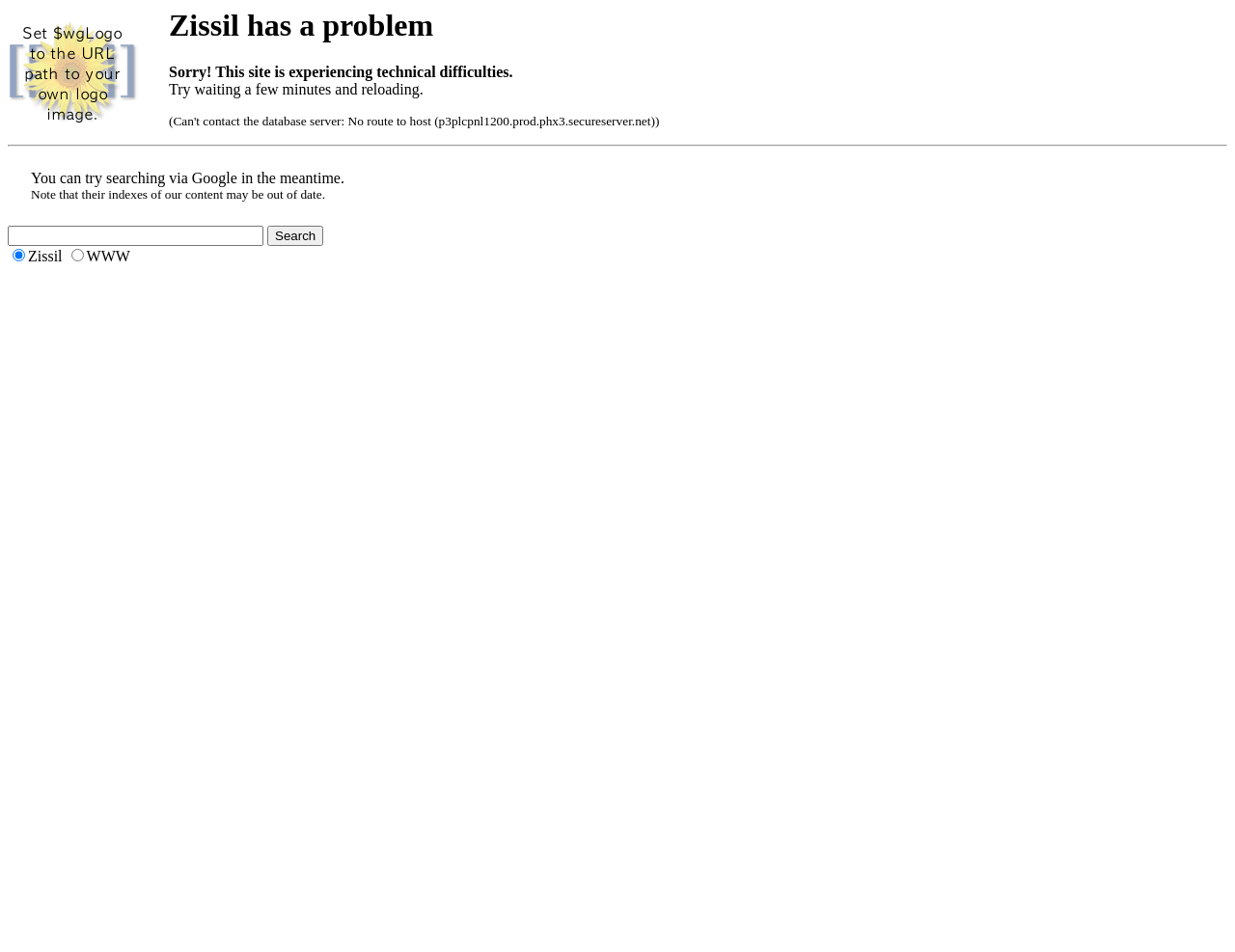Extract the primary headline from the webpage and present its text.

Zissil has a problem